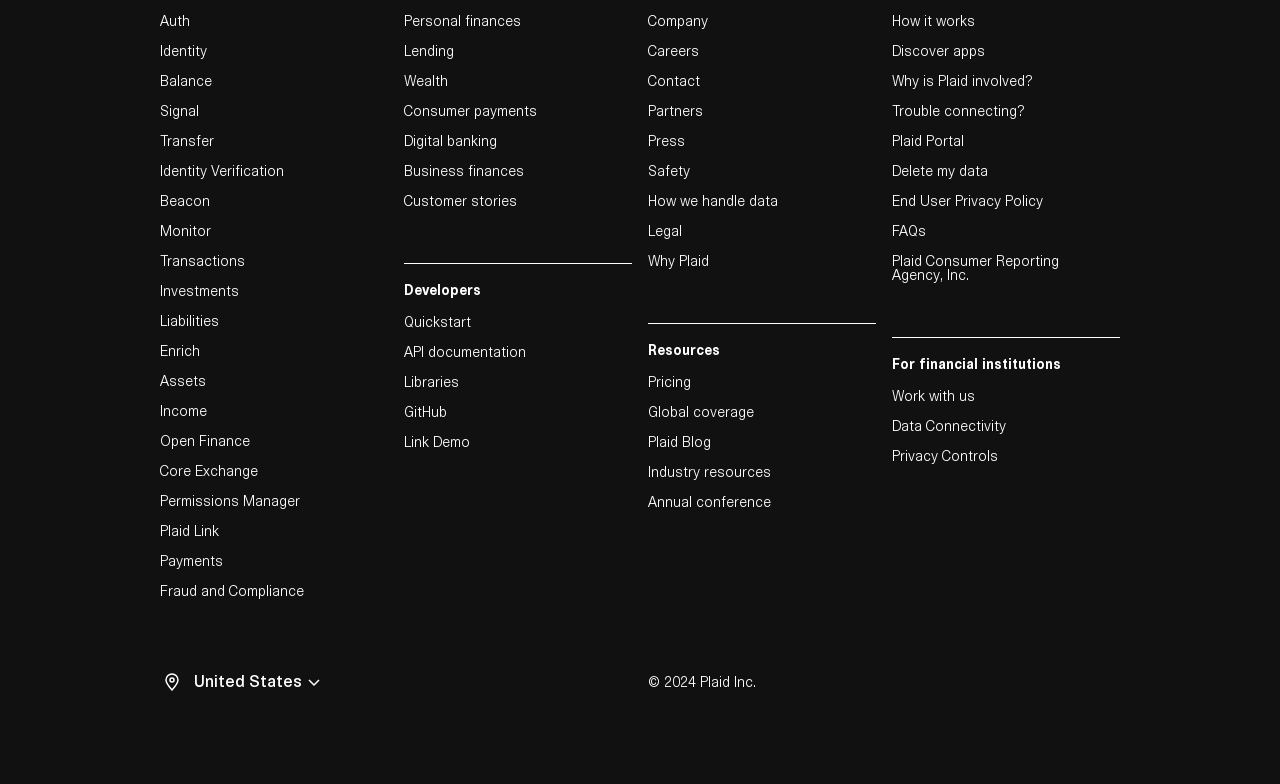Provide the bounding box coordinates for the area that should be clicked to complete the instruction: "View the 'Pricing' page".

[0.506, 0.468, 0.684, 0.506]